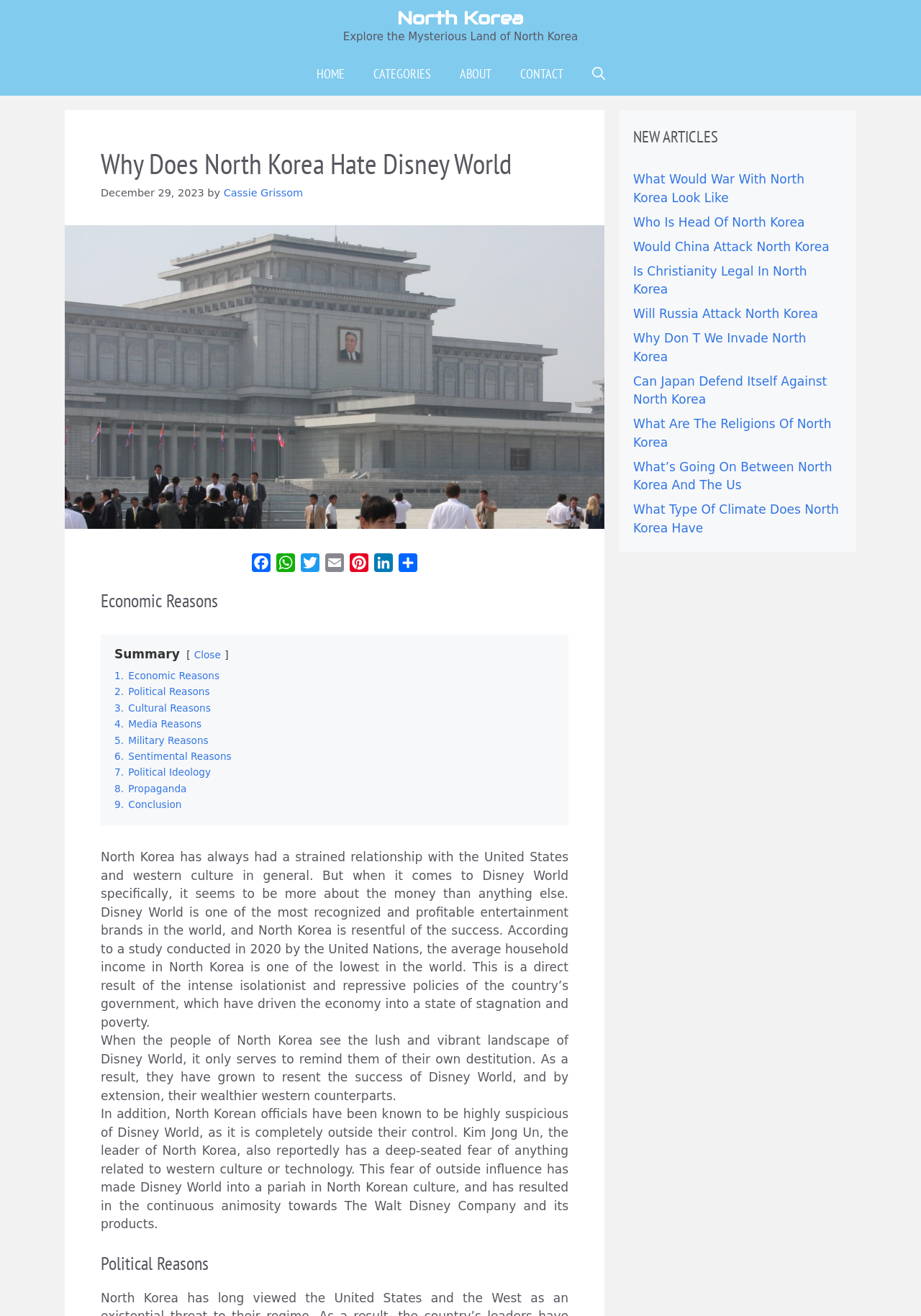What is the average household income in North Korea according to a 2020 UN study?
Using the image as a reference, answer the question with a short word or phrase.

one of the lowest in the world